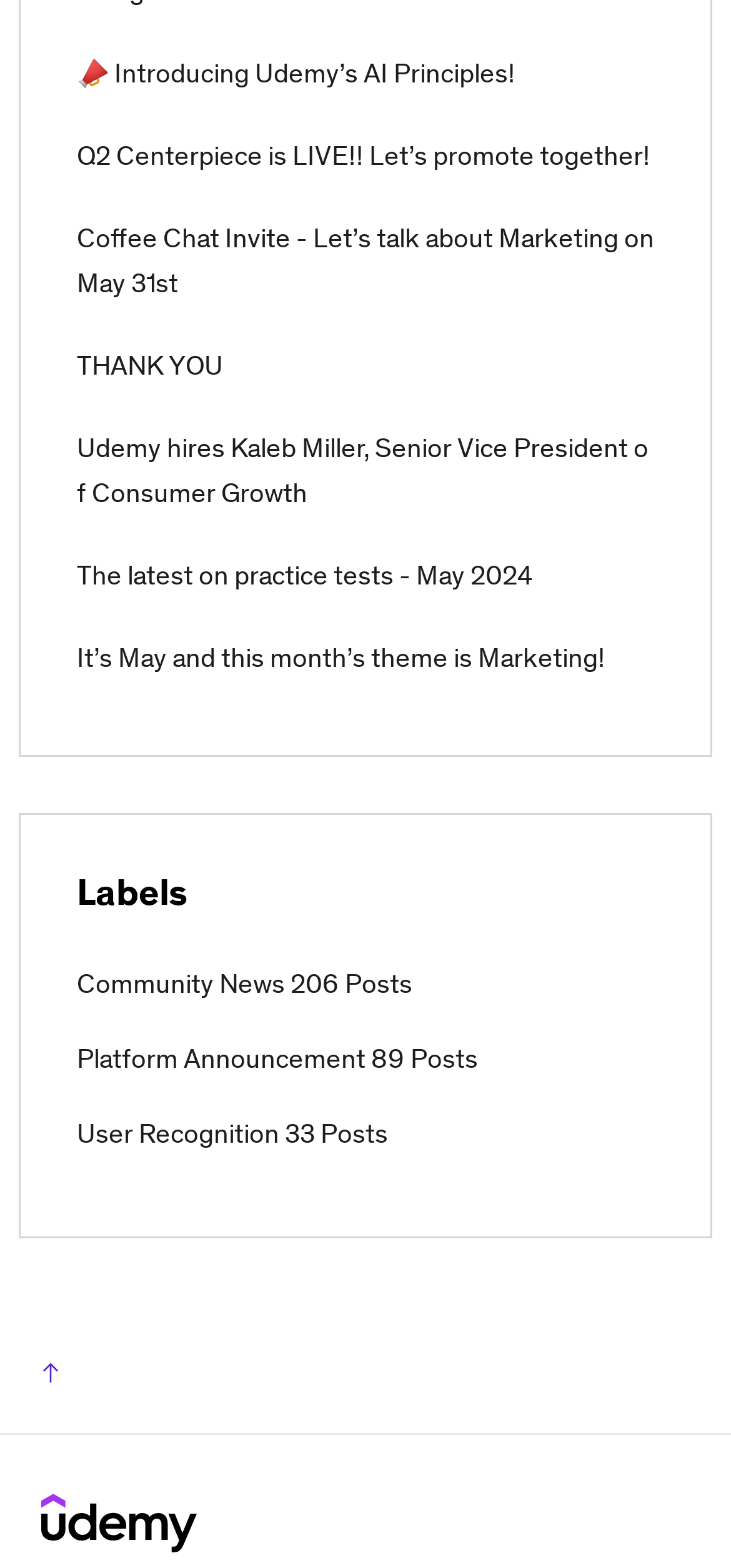How many posts are in the User Recognition section?
Answer the question using a single word or phrase, according to the image.

33 Posts